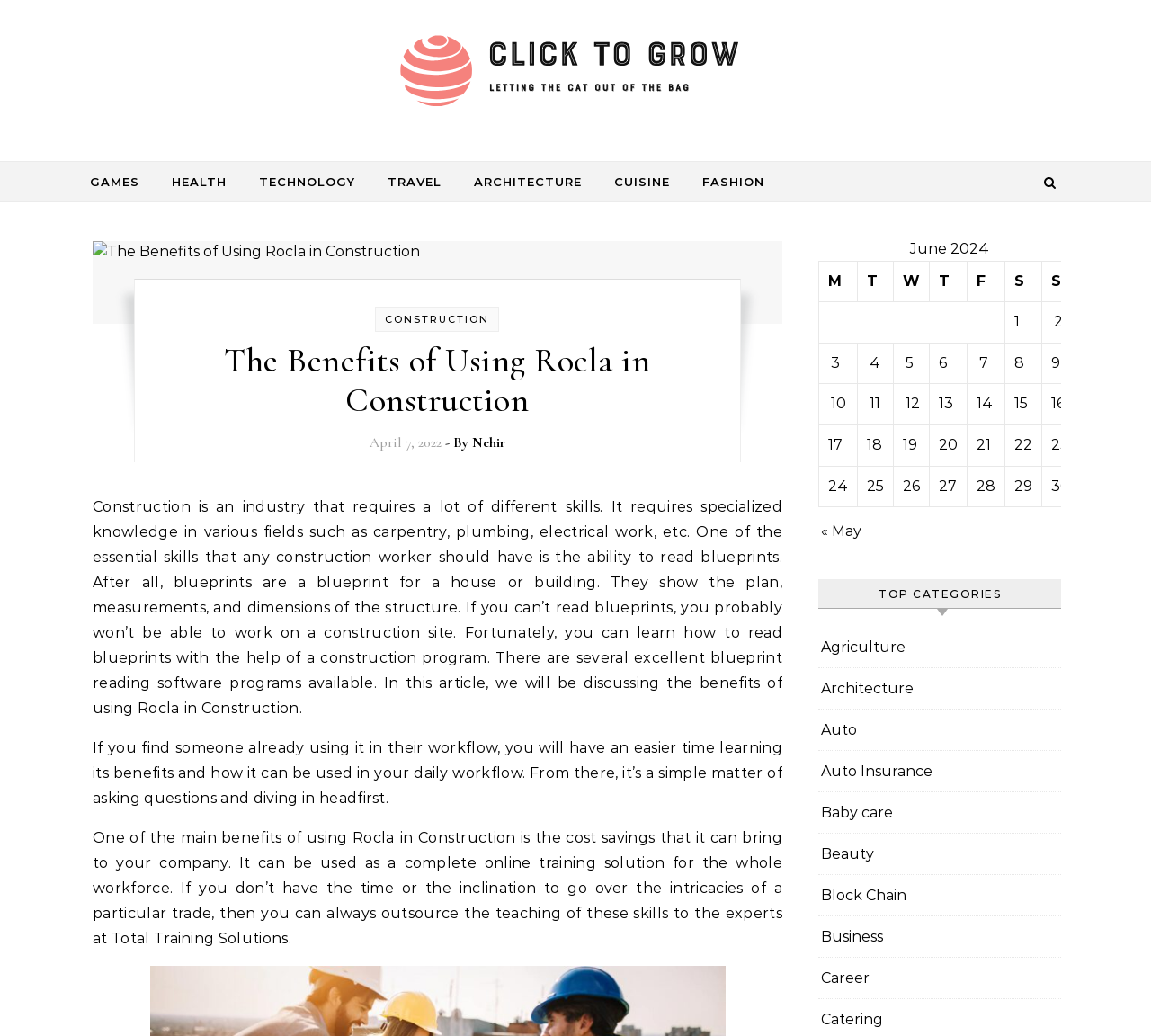Determine the bounding box coordinates of the element that should be clicked to execute the following command: "Click on the 'The Benefits of Using Rocla in Construction' link".

[0.08, 0.233, 0.68, 0.254]